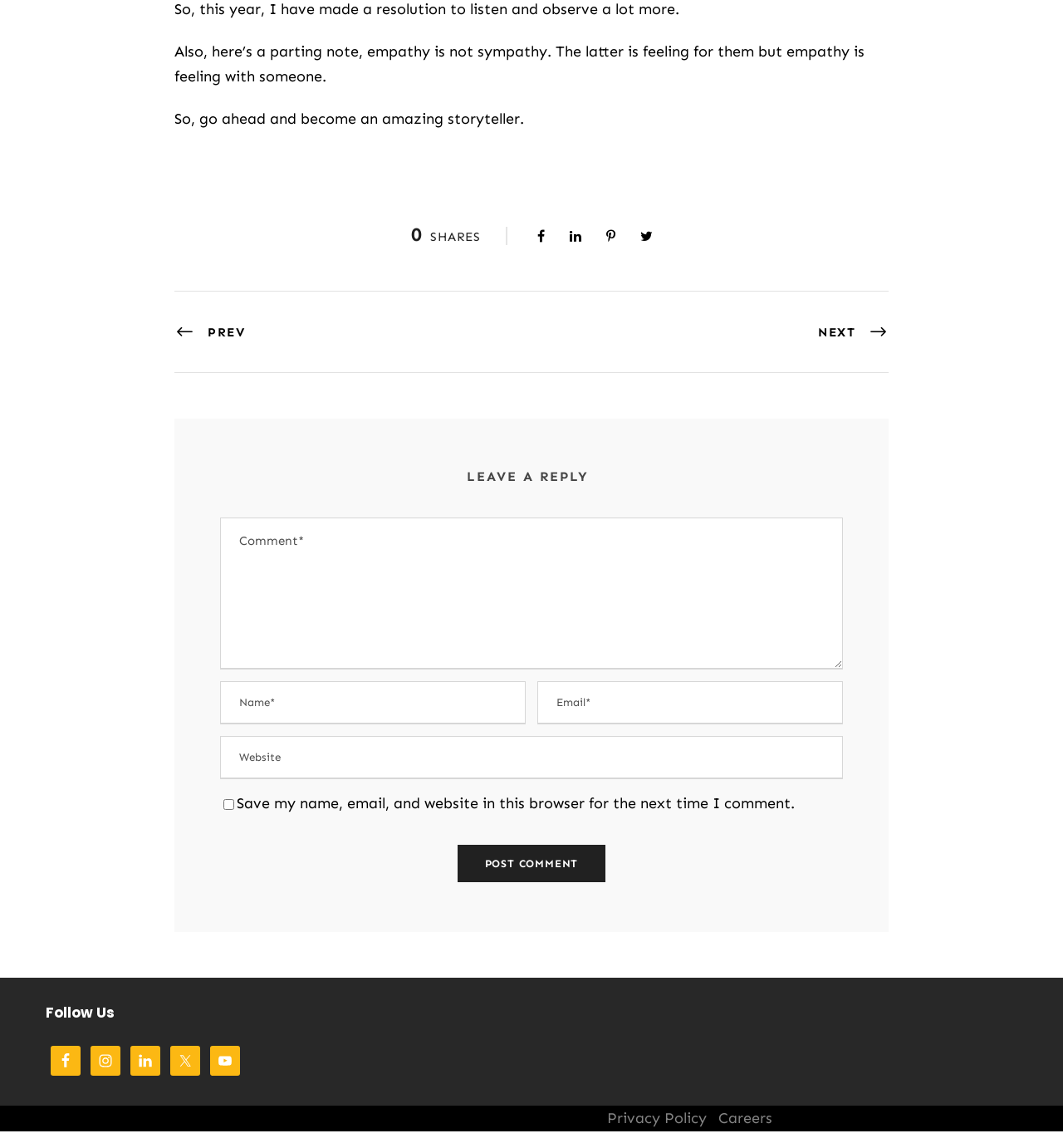How many text boxes are required in the comment section?
Ensure your answer is thorough and detailed.

The required text boxes in the comment section are for 'Name*', 'Email*', and 'Comment*', which are indicated by the 'required: True' attribute.